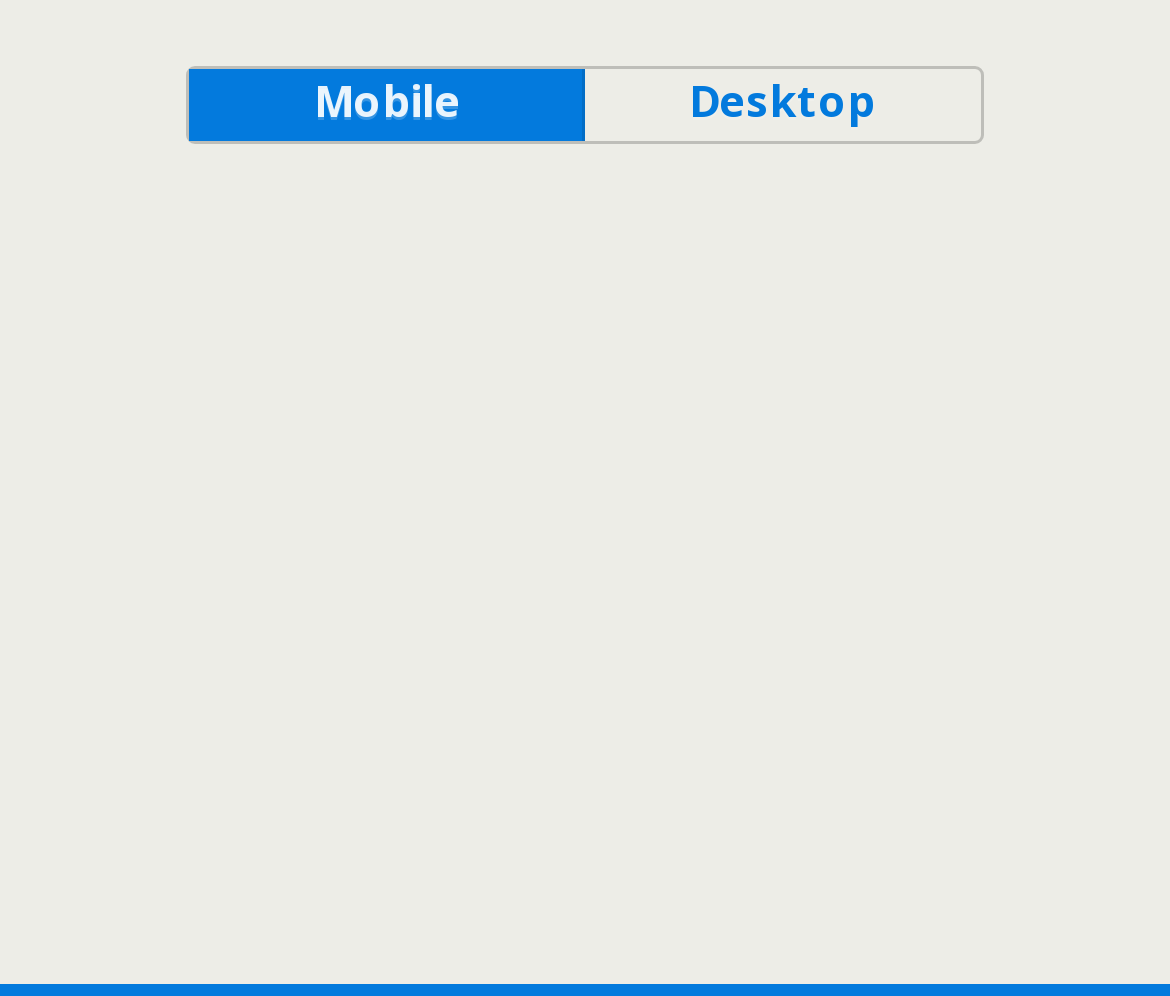Calculate the bounding box coordinates for the UI element based on the following description: "mobile". Ensure the coordinates are four float numbers between 0 and 1, i.e., [left, top, right, bottom].

[0.163, 0.069, 0.5, 0.142]